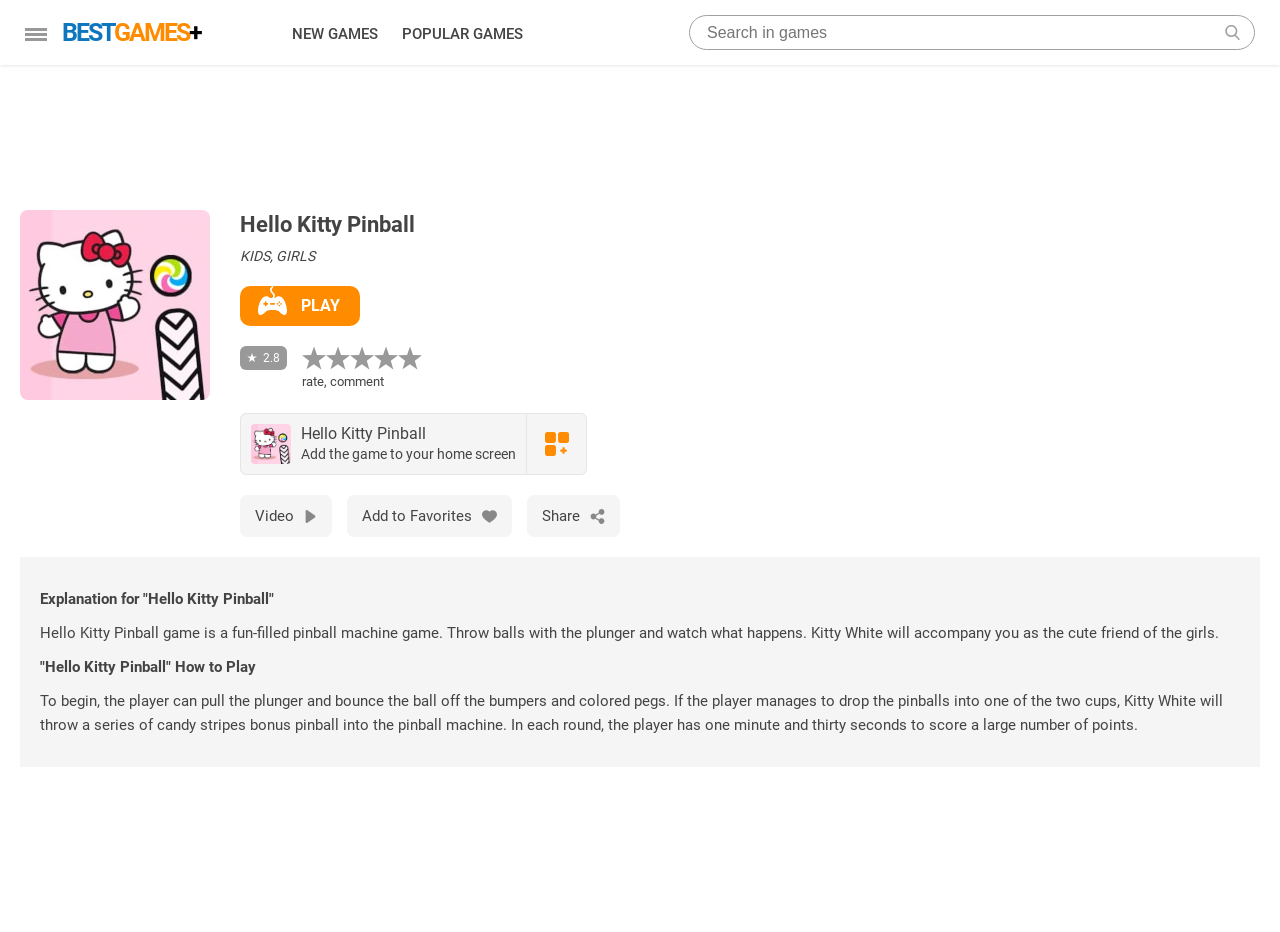Describe the webpage in detail, including text, images, and layout.

The webpage is about playing Hello Kitty Pinball, a fun-filled pinball machine game. At the top, there is a heading "Hello Kitty Pinball" and a link to "PLAY" the game, accompanied by a small image. Below the heading, there are three short labels: "KIDS, GIRLS", a rating "2.8", and a series of five small images.

On the left side, there is a large image, likely an advertisement, taking up a significant portion of the screen. Below the image, there are several options, including "Video", "Add to Favorites", and "Share", each accompanied by a small icon.

The main content of the webpage is a description of the game, explaining how to play and the objective of the game. The text is divided into two sections: "Explanation for 'Hello Kitty Pinball'" and "'Hello Kitty Pinball' How to Play". The text describes the gameplay, including throwing balls with a plunger, bouncing off bumpers, and scoring points.

At the bottom of the page, there is another advertisement, similar to the one at the top. The webpage also has a navigation menu at the top, with links to "BESTGAMES+", "NEW GAMES", and "POPULAR GAMES". Additionally, there is a search bar on the top right, allowing users to search for games.